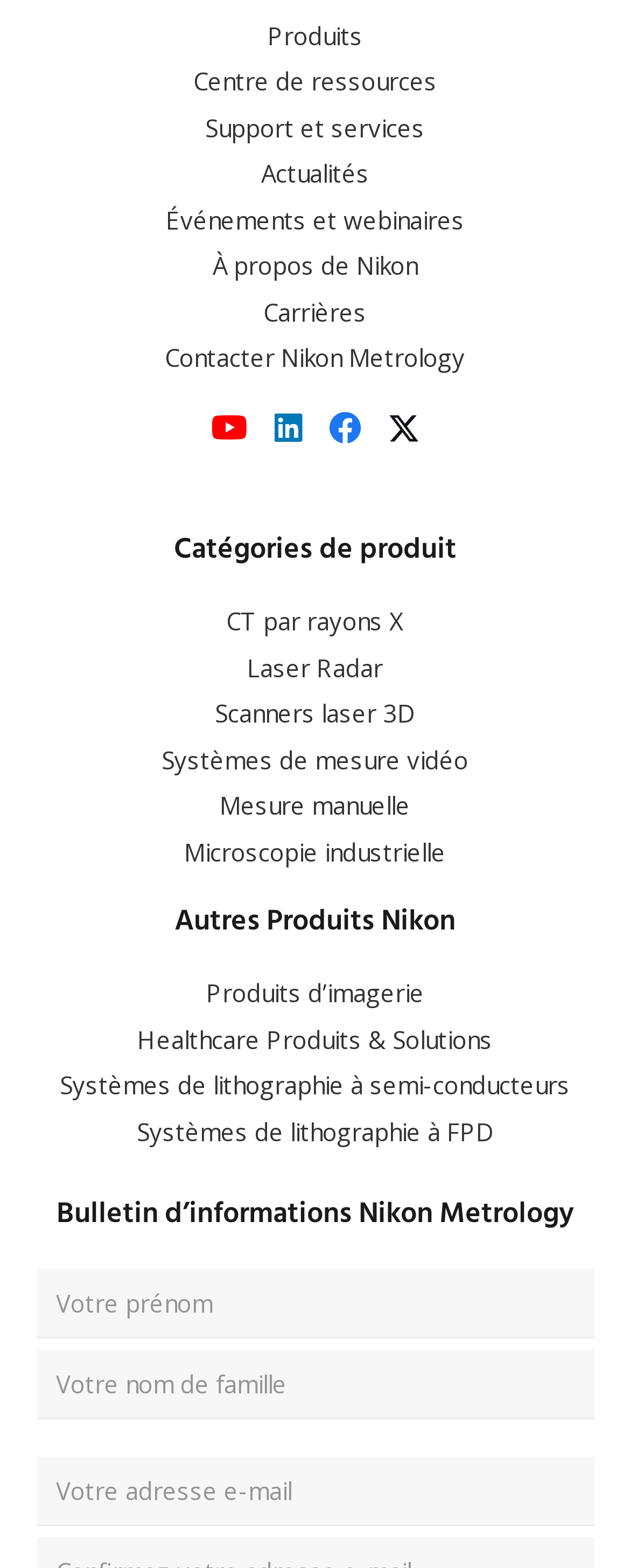Provide your answer to the question using just one word or phrase: How many textboxes are available in the form?

3